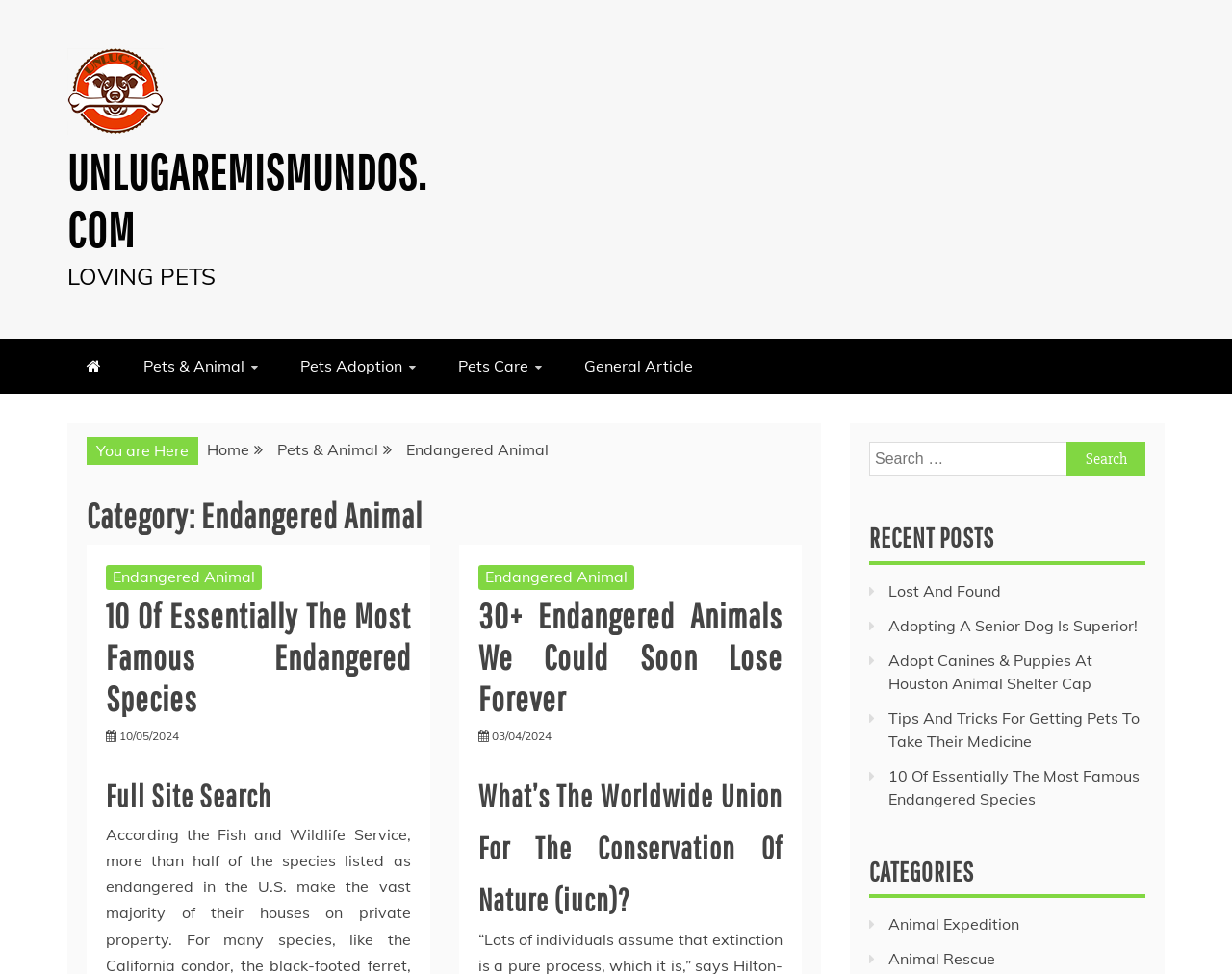Please give a one-word or short phrase response to the following question: 
How many recent posts are listed on the webpage?

5